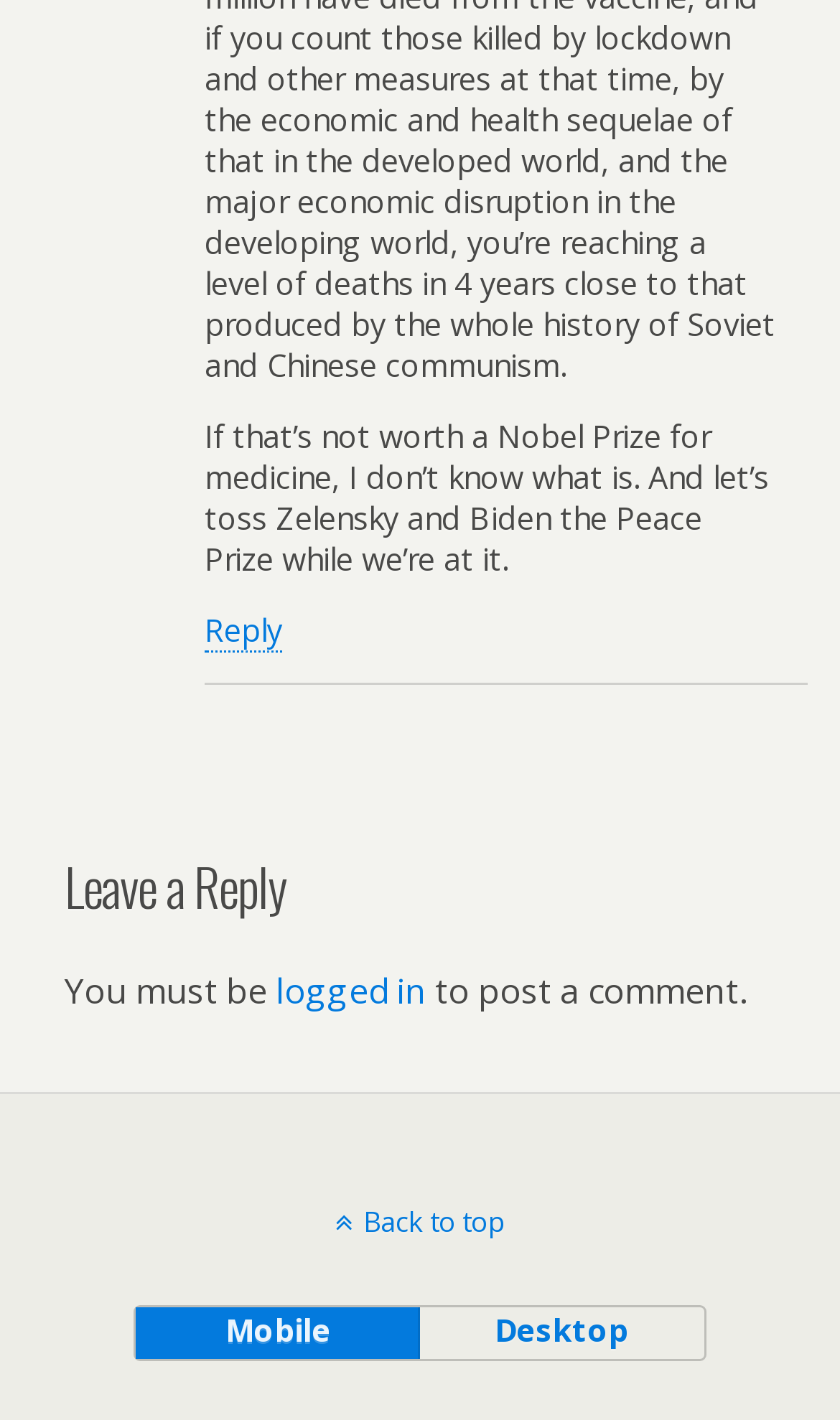Locate the UI element described by desktop in the provided webpage screenshot. Return the bounding box coordinates in the format (top-left x, top-left y, bottom-right x, bottom-right y), ensuring all values are between 0 and 1.

[0.497, 0.92, 0.837, 0.956]